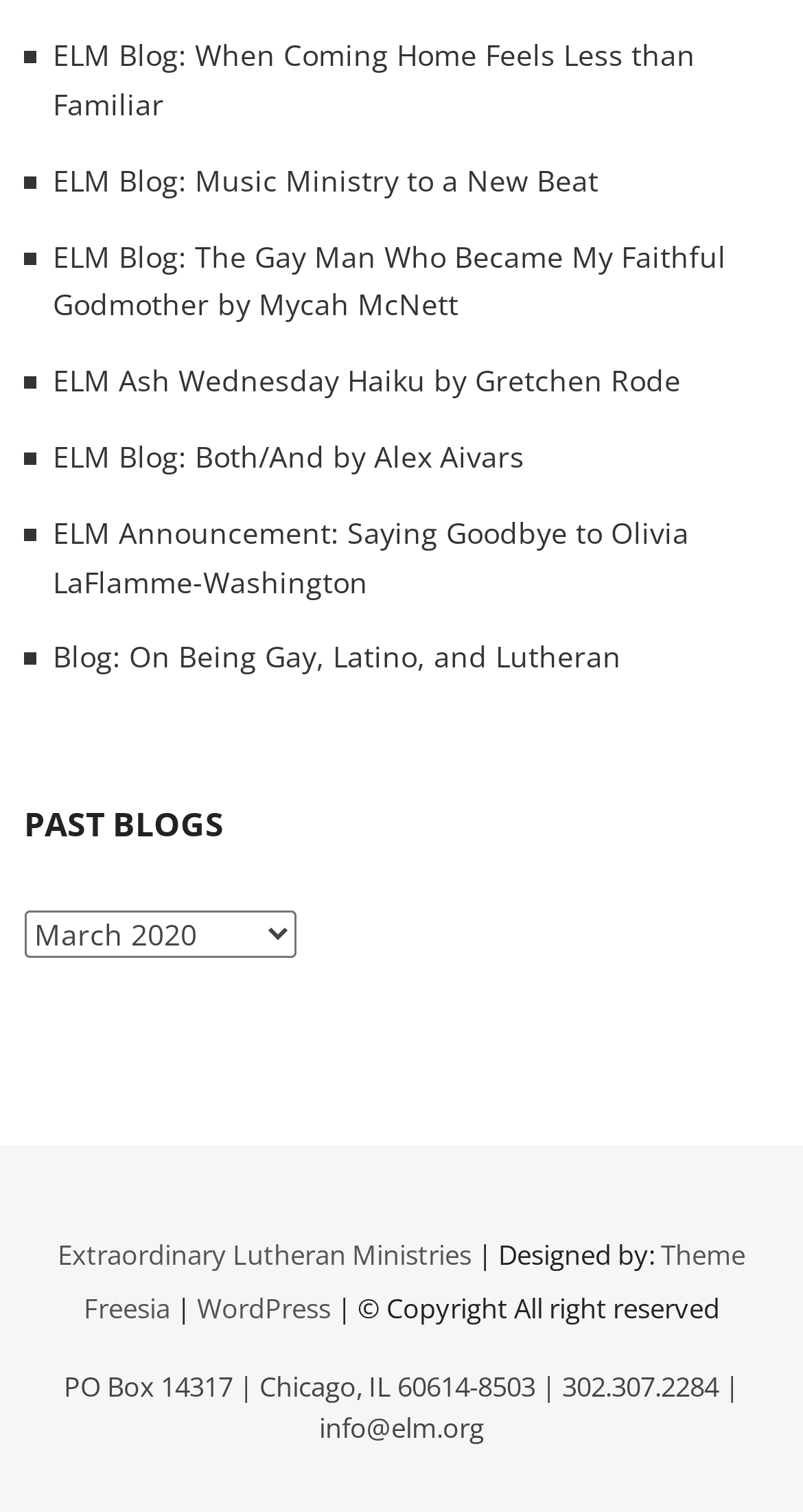Can you show the bounding box coordinates of the region to click on to complete the task described in the instruction: "select an option from the 'Past Blogs' combobox"?

[0.03, 0.602, 0.368, 0.634]